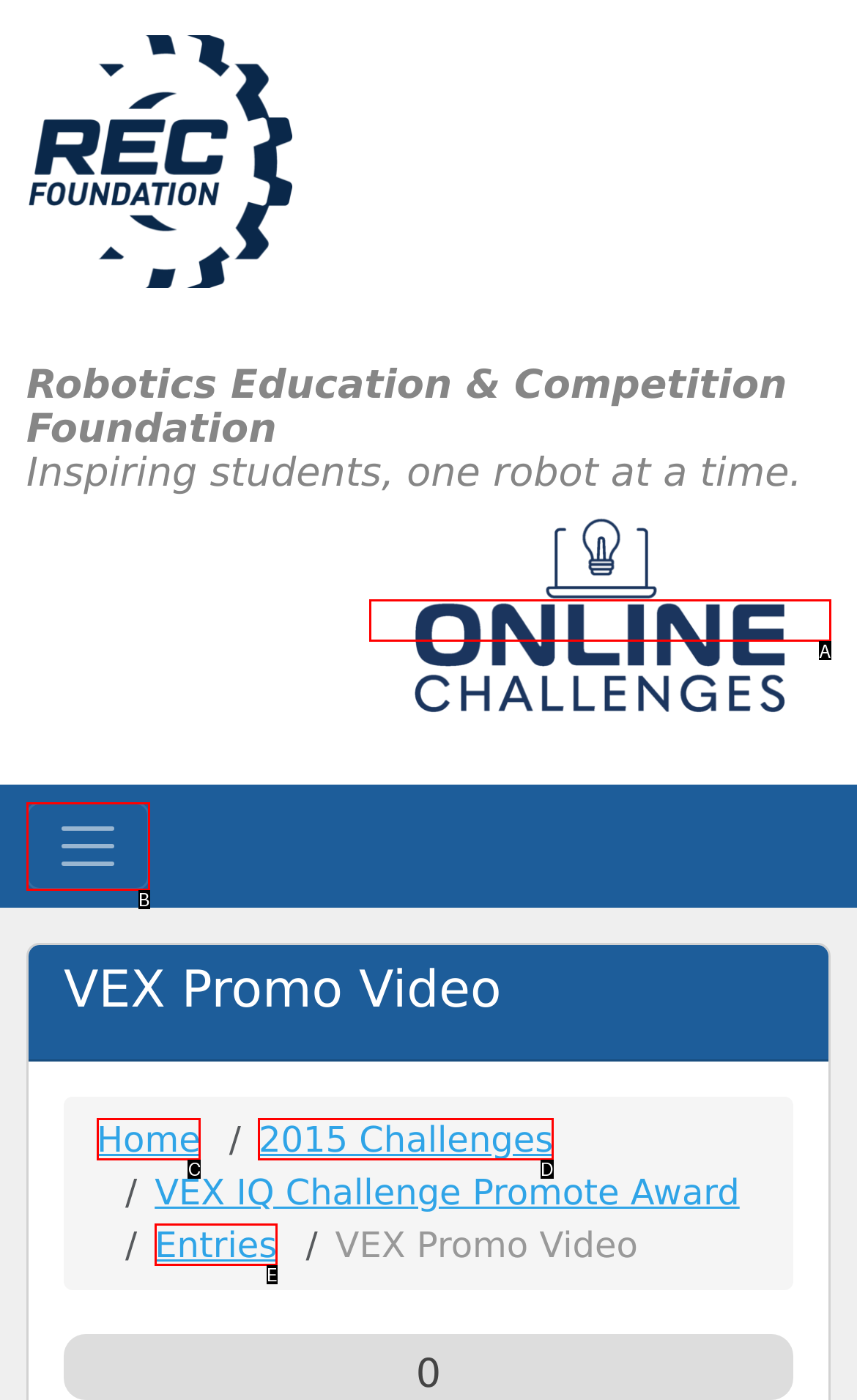Given the element description: GeneratePress
Pick the letter of the correct option from the list.

None